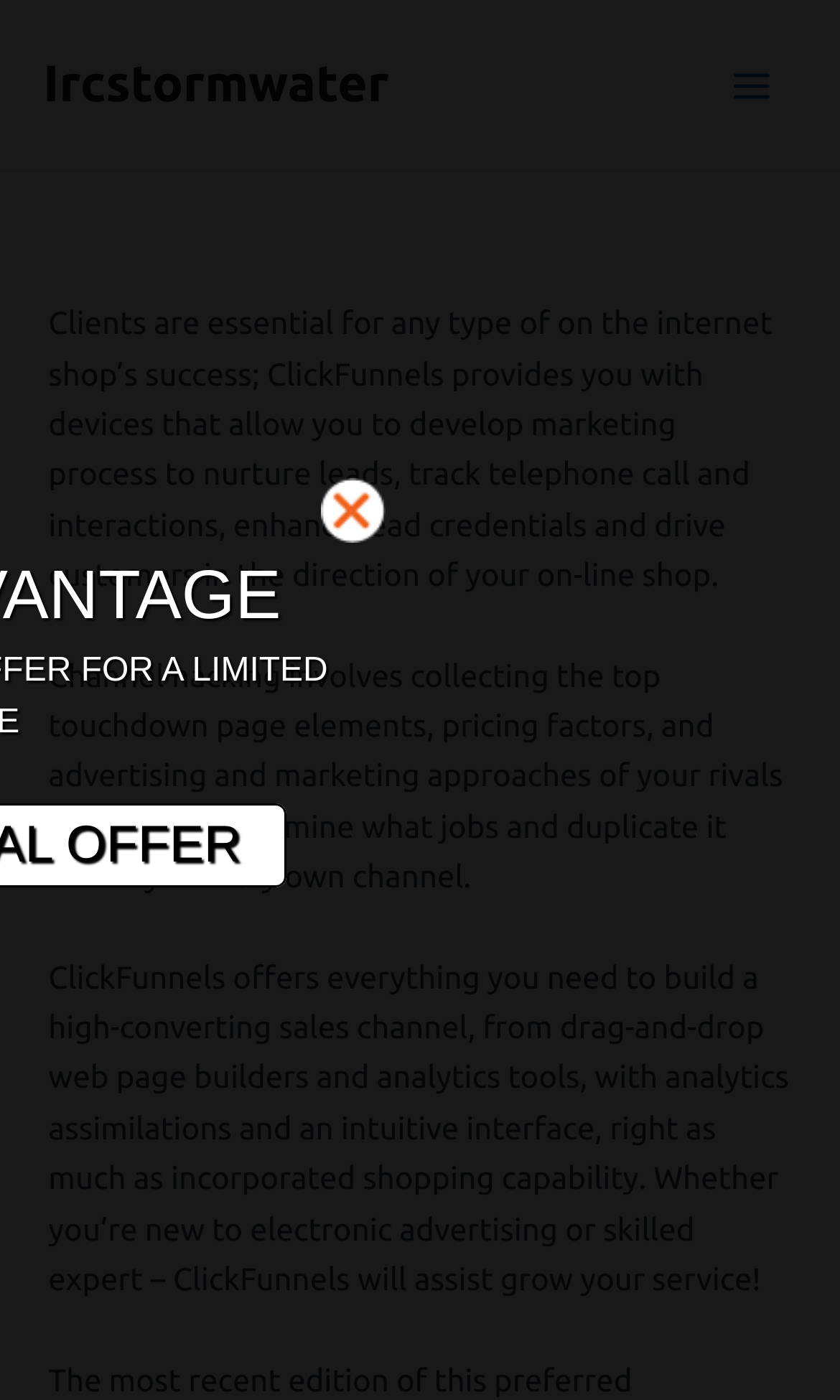What does ClickFunnels offer?
Please provide a comprehensive answer based on the contents of the image.

The webpage mentions that ClickFunnels offers everything needed to build a high-converting sales channel, including drag-and-drop page builders, analytics tools, analytics integrations, and an intuitive interface, as well as integrated shopping capability.